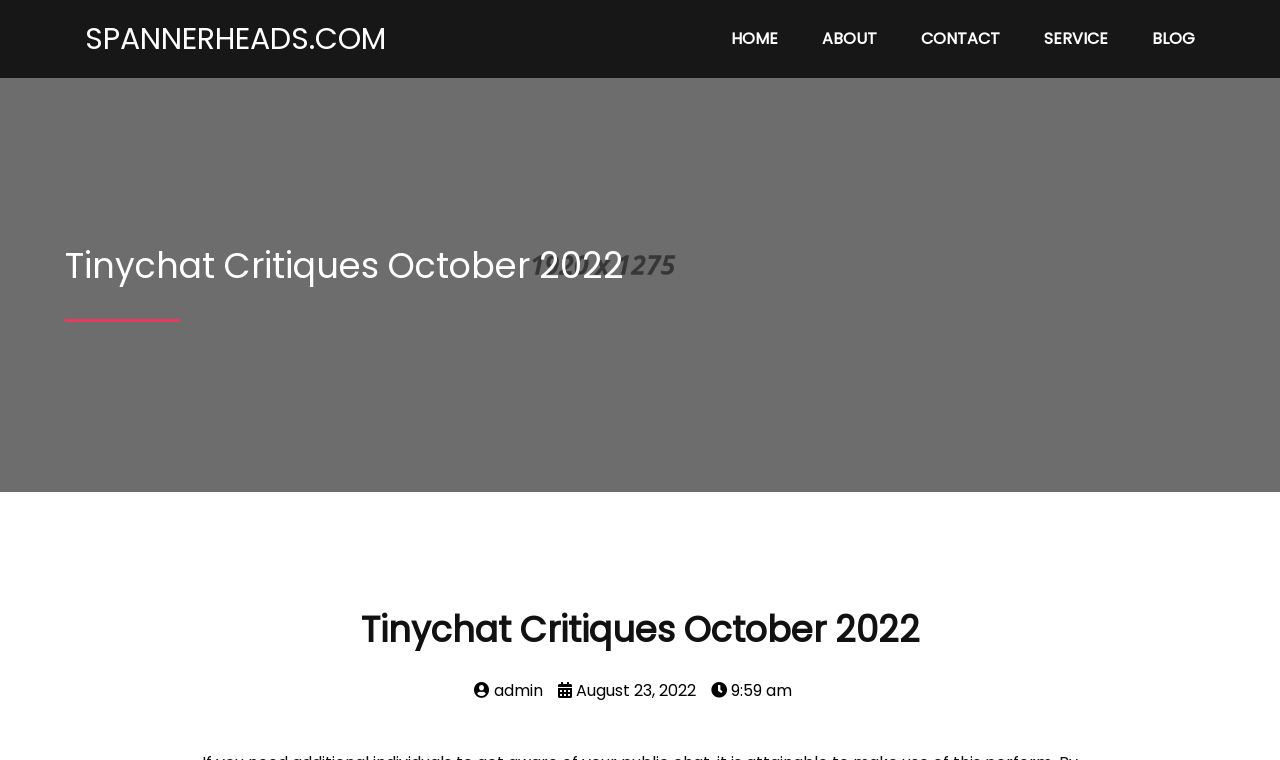Please indicate the bounding box coordinates for the clickable area to complete the following task: "contact us". The coordinates should be specified as four float numbers between 0 and 1, i.e., [left, top, right, bottom].

[0.704, 0.019, 0.797, 0.083]